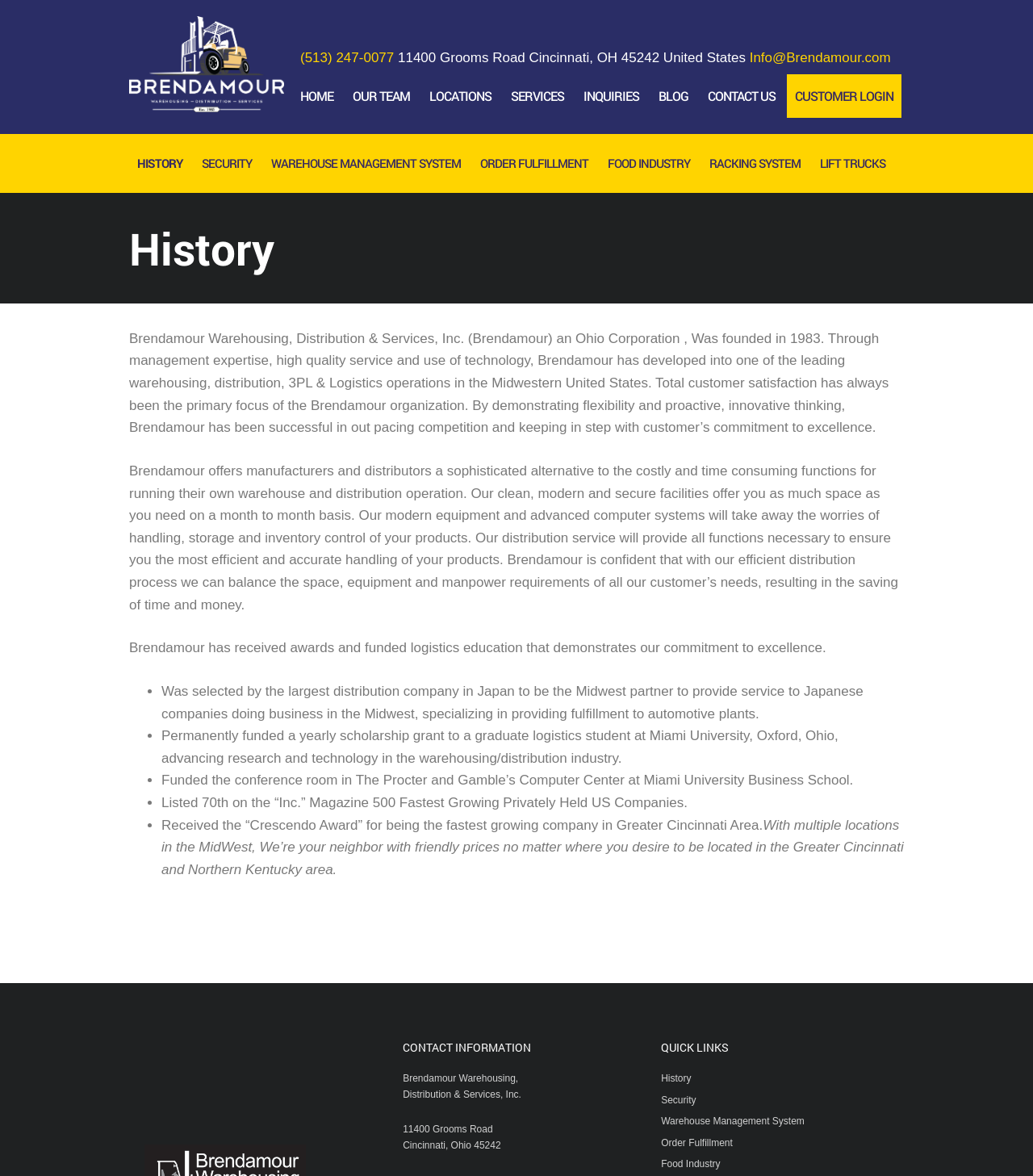Please identify the bounding box coordinates of the element I should click to complete this instruction: 'Contact Brendamour via email'. The coordinates should be given as four float numbers between 0 and 1, like this: [left, top, right, bottom].

[0.726, 0.042, 0.862, 0.055]